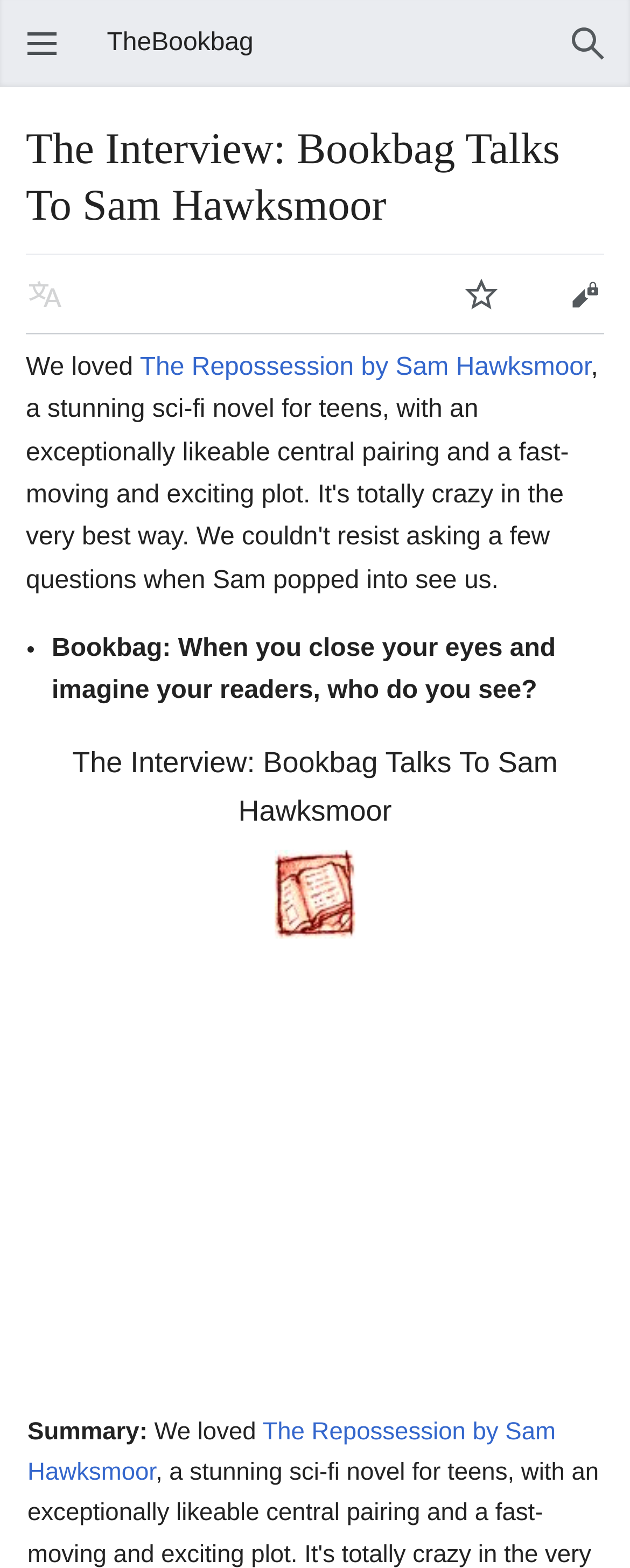Can you provide the bounding box coordinates for the element that should be clicked to implement the instruction: "Open main menu"?

[0.015, 0.007, 0.118, 0.048]